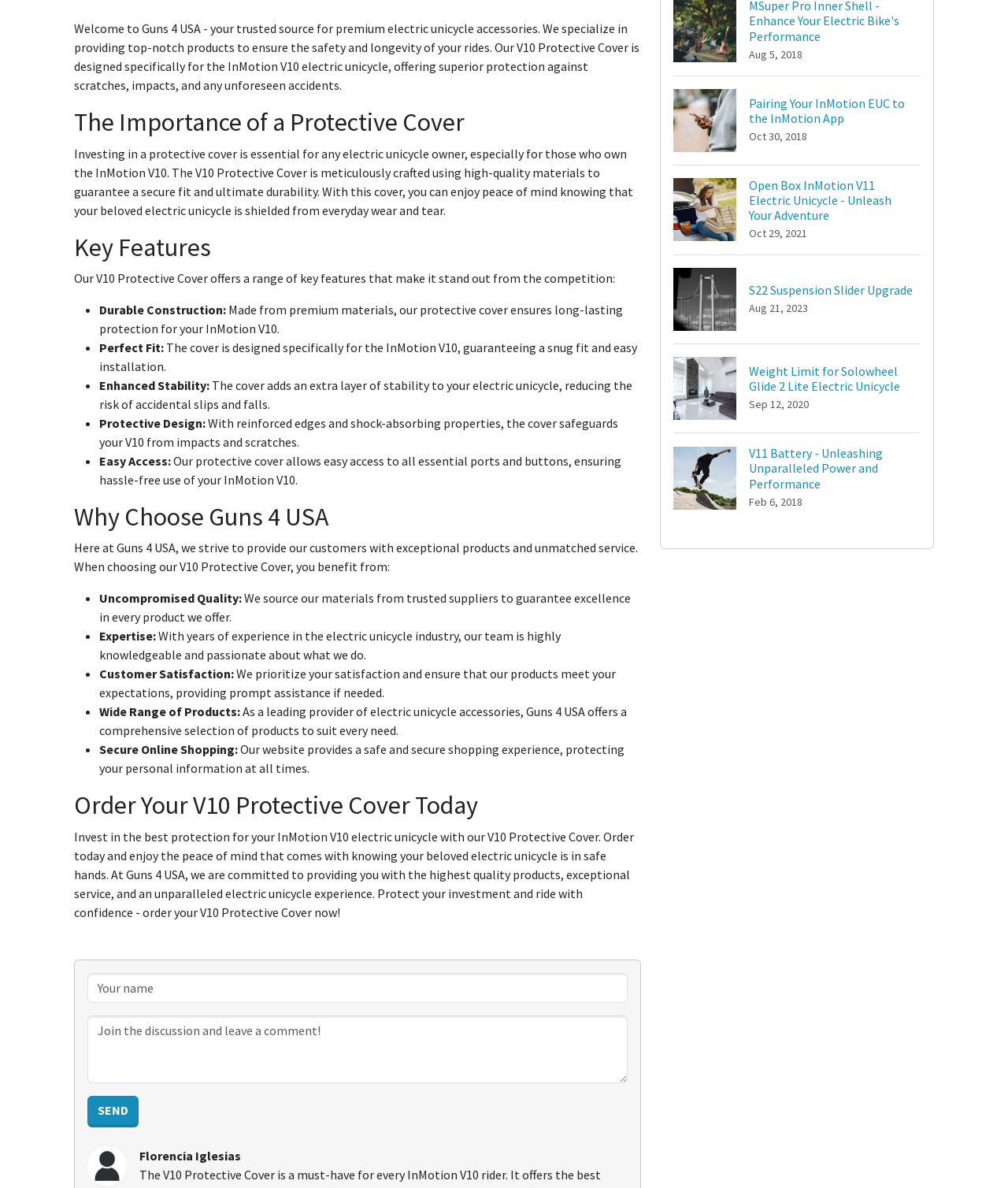Locate the UI element described by value="Send" in the provided webpage screenshot. Return the bounding box coordinates in the format (top-left x, top-left y, bottom-right x, bottom-right y), ensuring all values are between 0 and 1.

[0.087, 0.922, 0.138, 0.949]